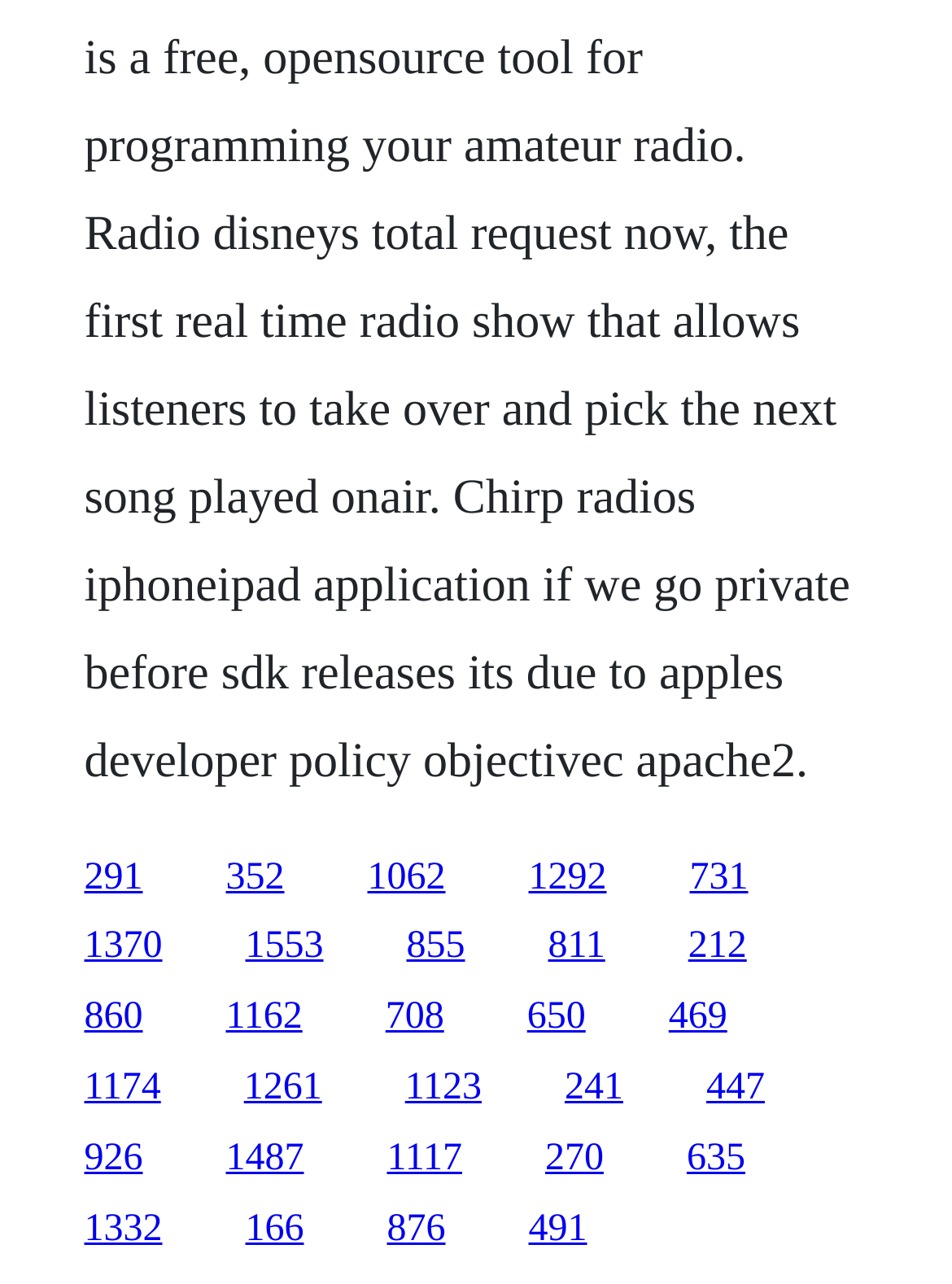Indicate the bounding box coordinates of the clickable region to achieve the following instruction: "visit the third link."

[0.386, 0.667, 0.468, 0.699]